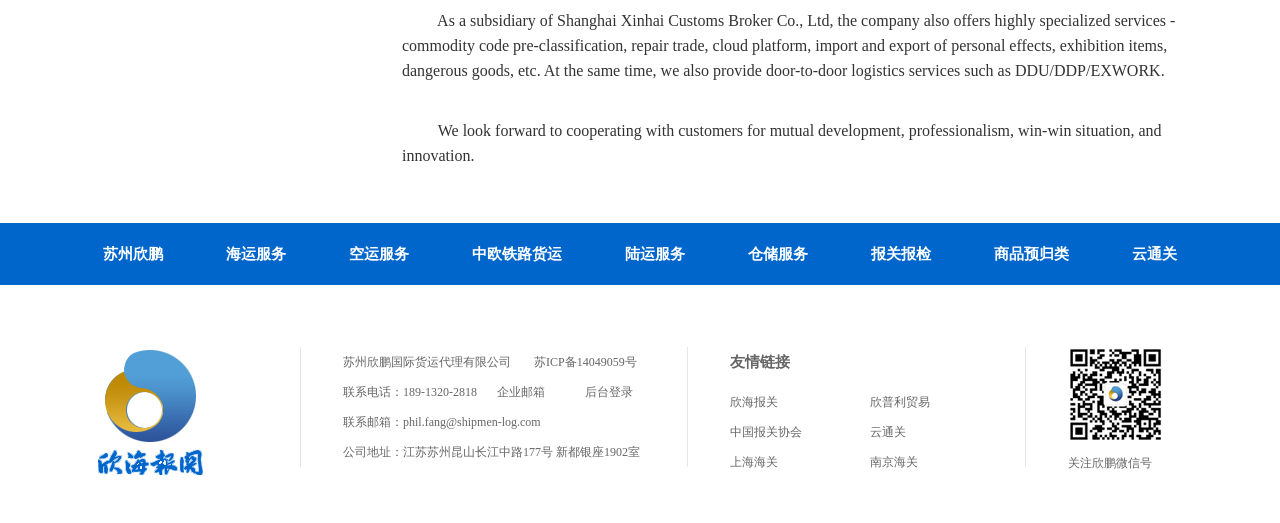Find the UI element described as: "中欧铁路货运" and predict its bounding box coordinates. Ensure the coordinates are four float numbers between 0 and 1, [left, top, right, bottom].

[0.345, 0.47, 0.462, 0.501]